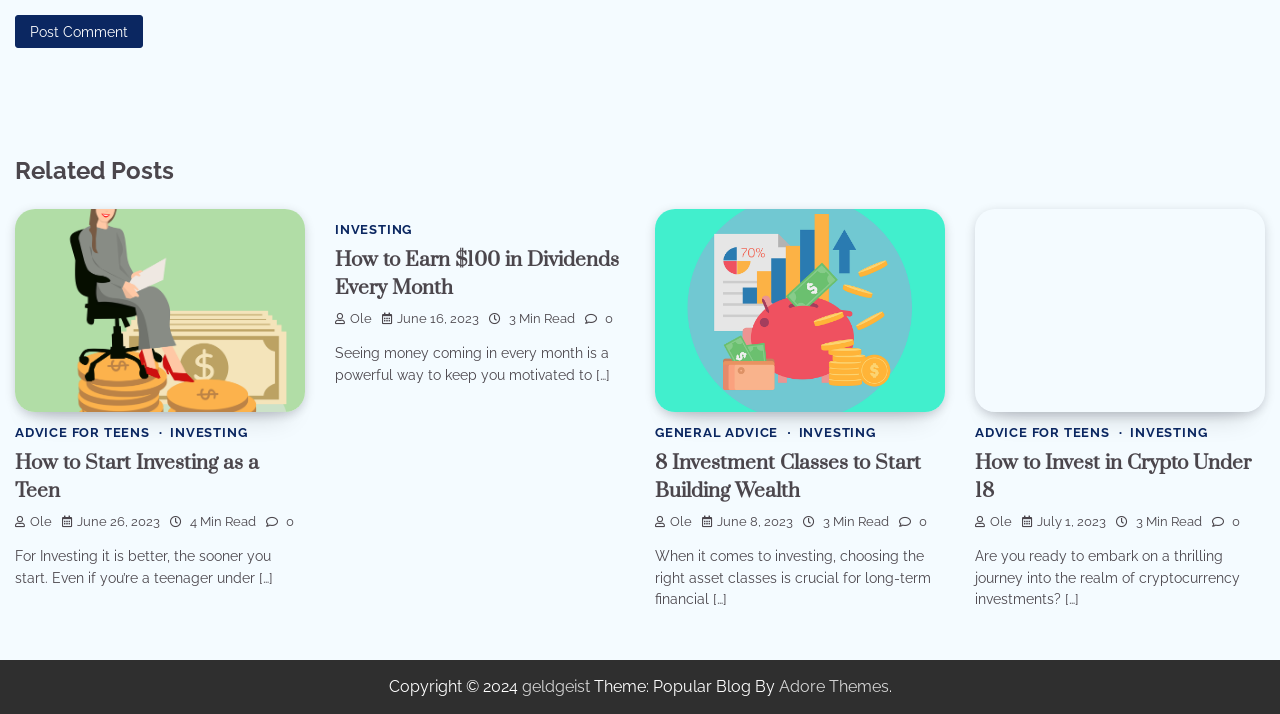Answer the question briefly using a single word or phrase: 
What is the date of the latest article?

July 1, 2023